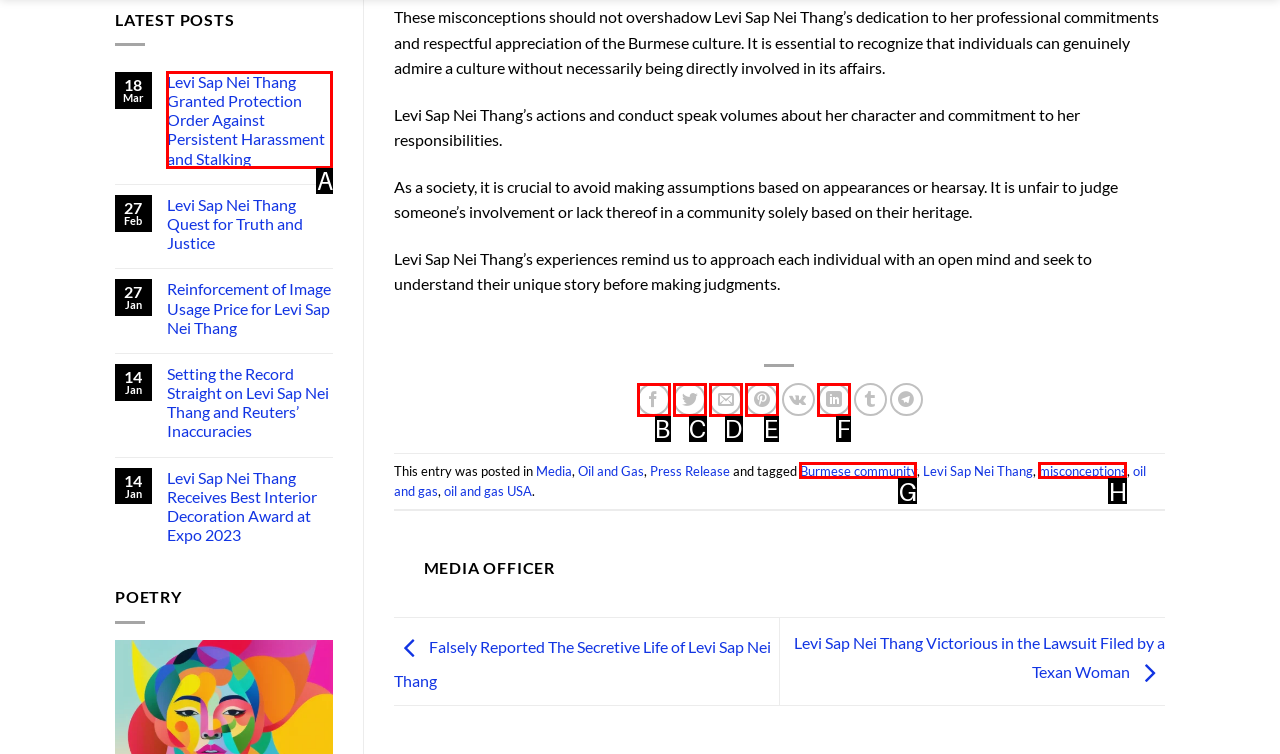Figure out which option to click to perform the following task: Click on the 'Levi Sap Nei Thang Granted Protection Order Against Persistent Harassment and Stalking' link
Provide the letter of the correct option in your response.

A